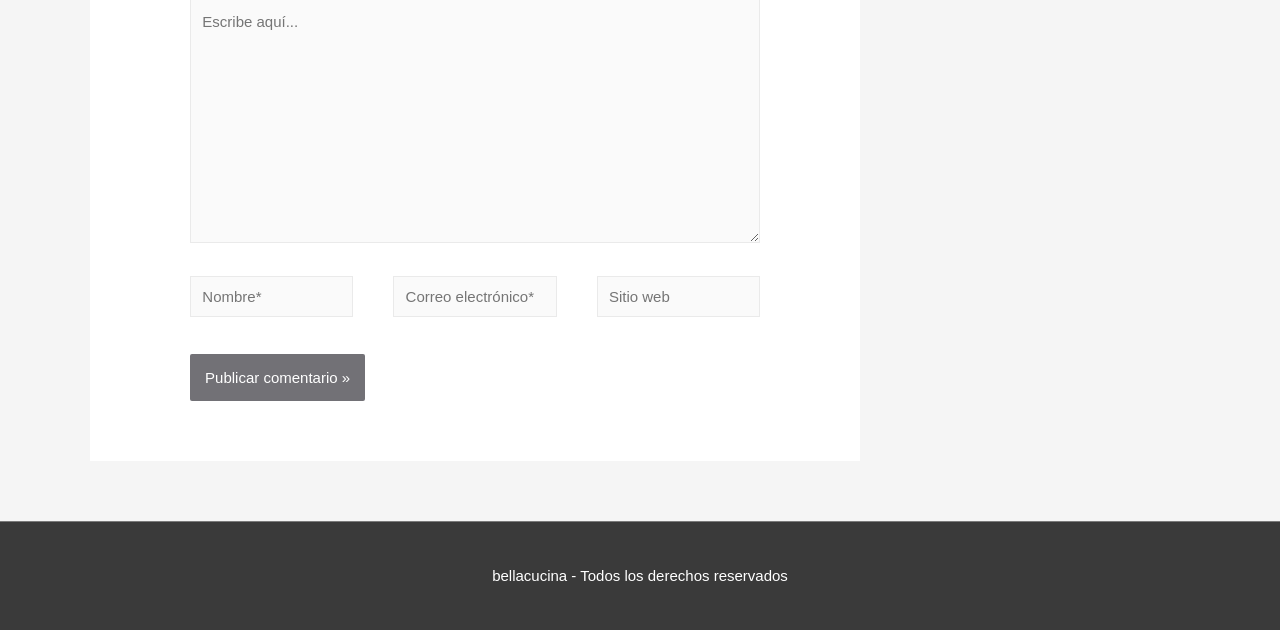Please reply to the following question using a single word or phrase: 
How many text boxes are present on the webpage? 

Three